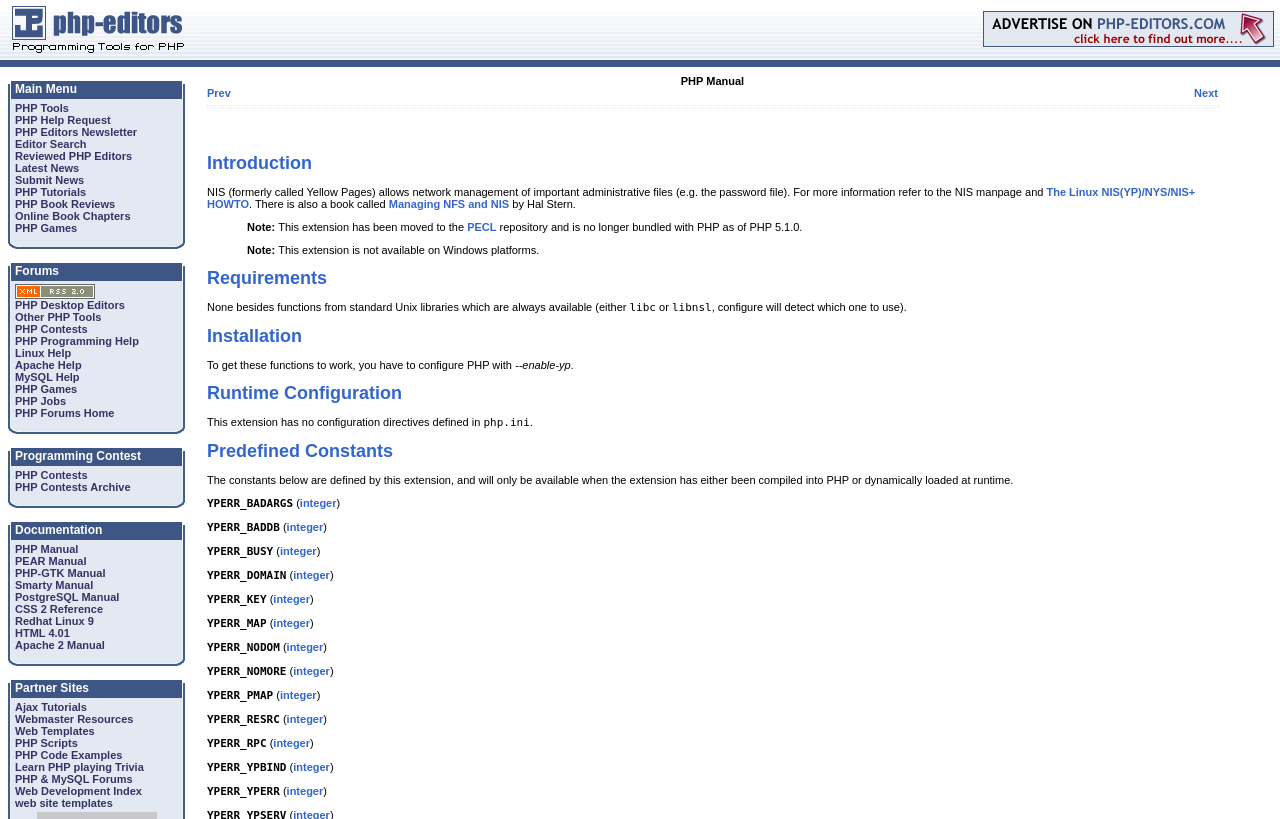What is the topic of the documentation section? Analyze the screenshot and reply with just one word or a short phrase.

PHP, PEAR, PHP-GTK, ...